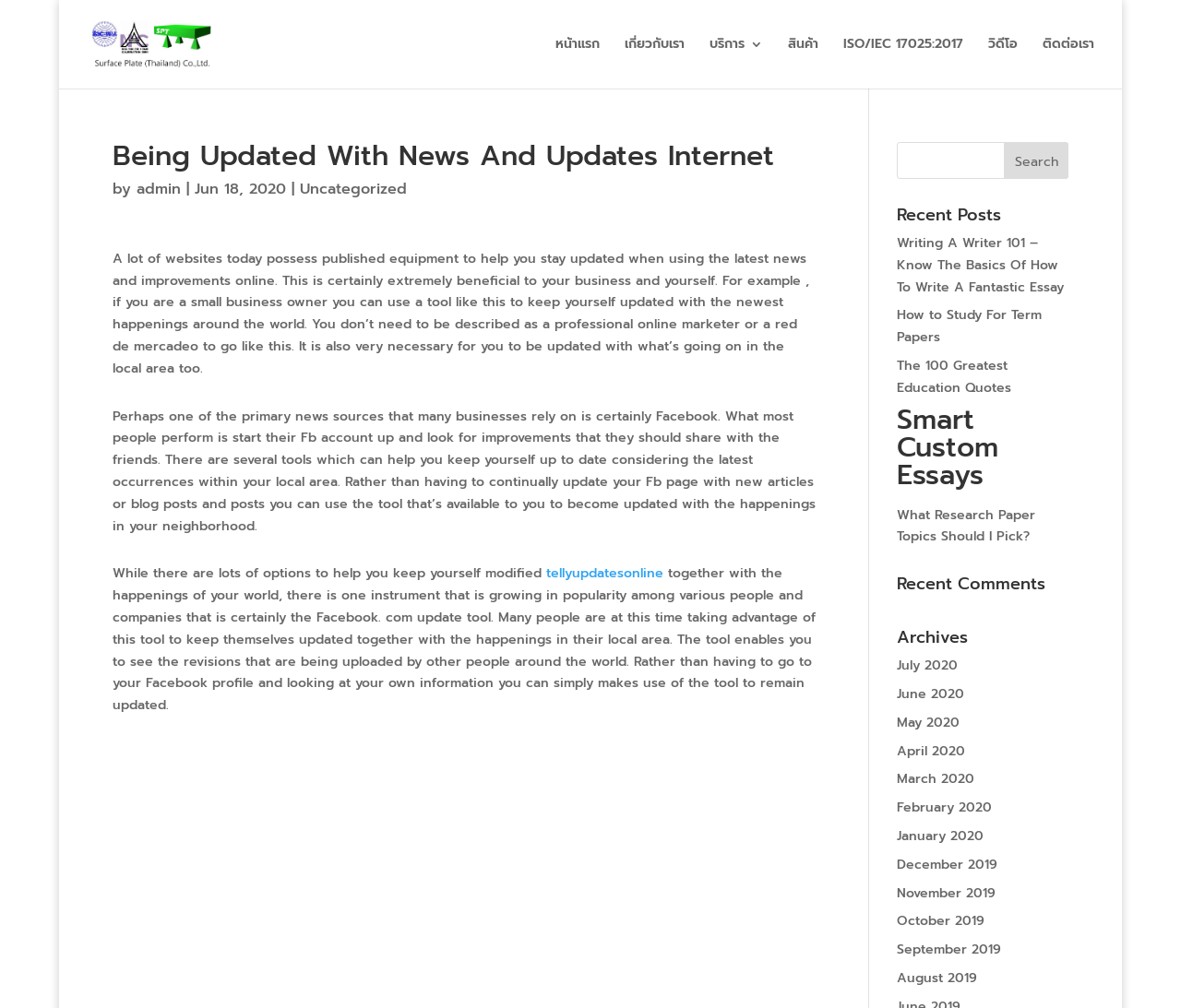Please identify the bounding box coordinates of the region to click in order to complete the given instruction: "search for something". The coordinates should be four float numbers between 0 and 1, i.e., [left, top, right, bottom].

[0.027, 0.0, 0.927, 0.001]